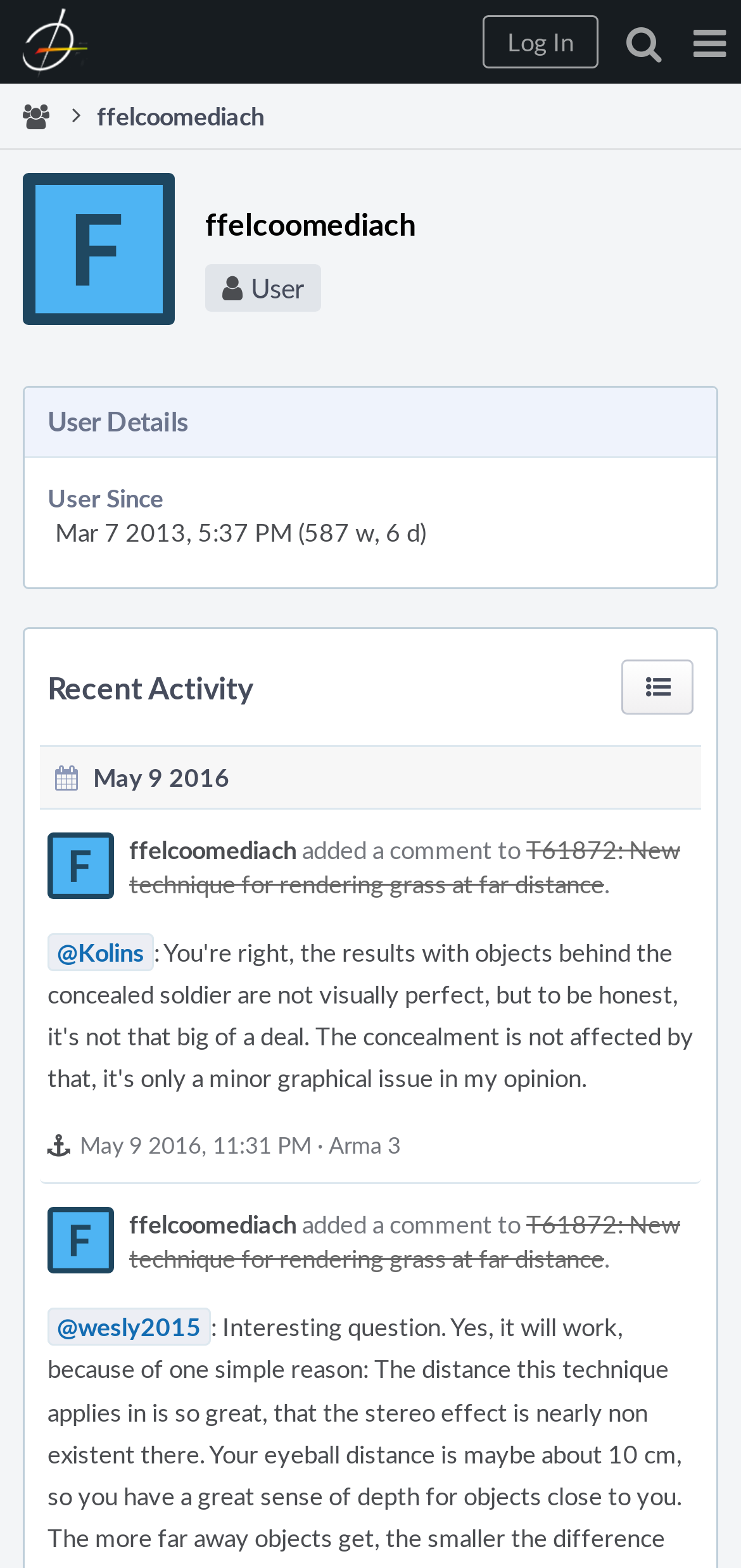Find the bounding box coordinates of the clickable area required to complete the following action: "Click the Log In button".

[0.651, 0.01, 0.808, 0.044]